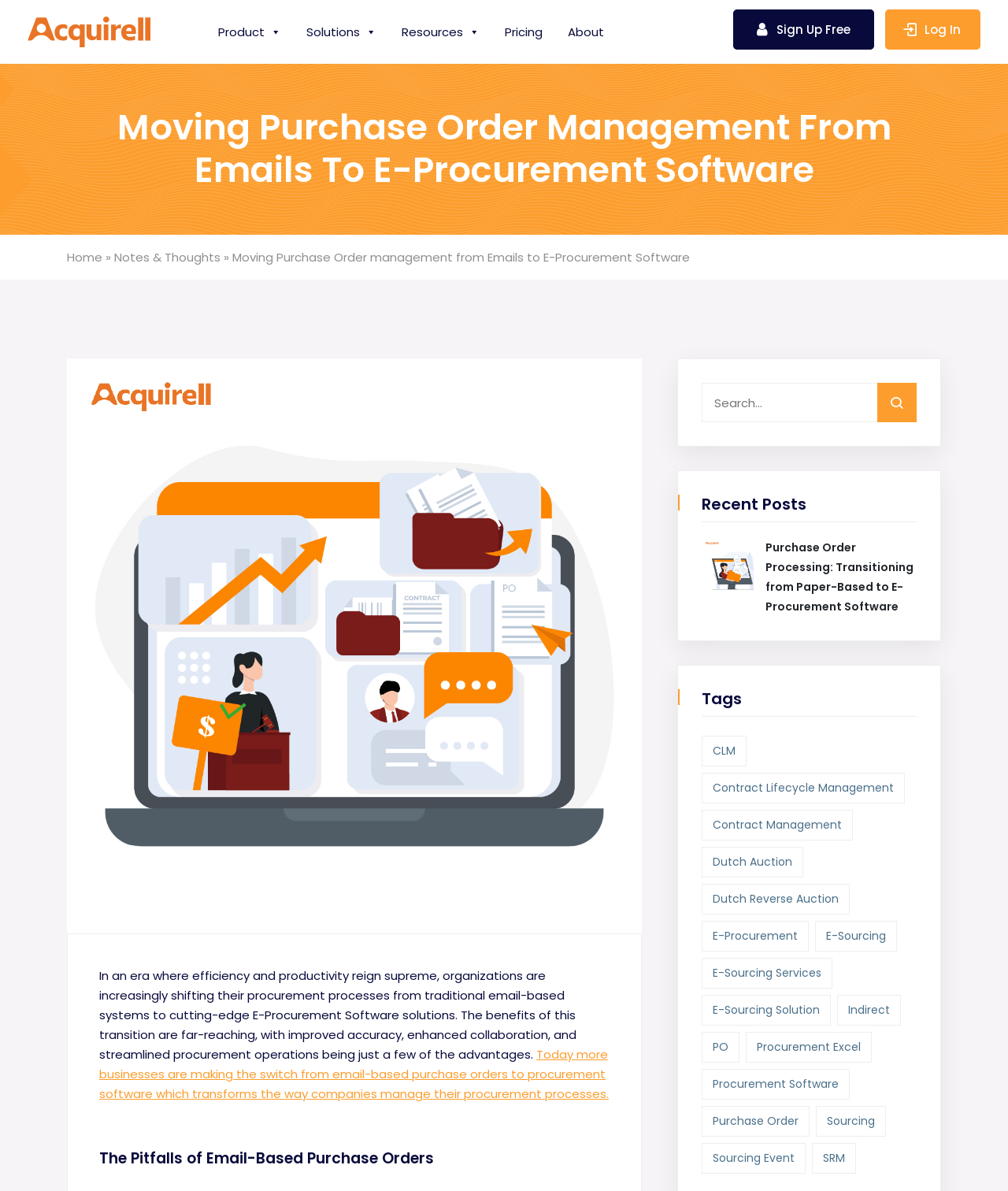Can you identify and provide the main heading of the webpage?

Moving Purchase Order Management From Emails To E-Procurement Software